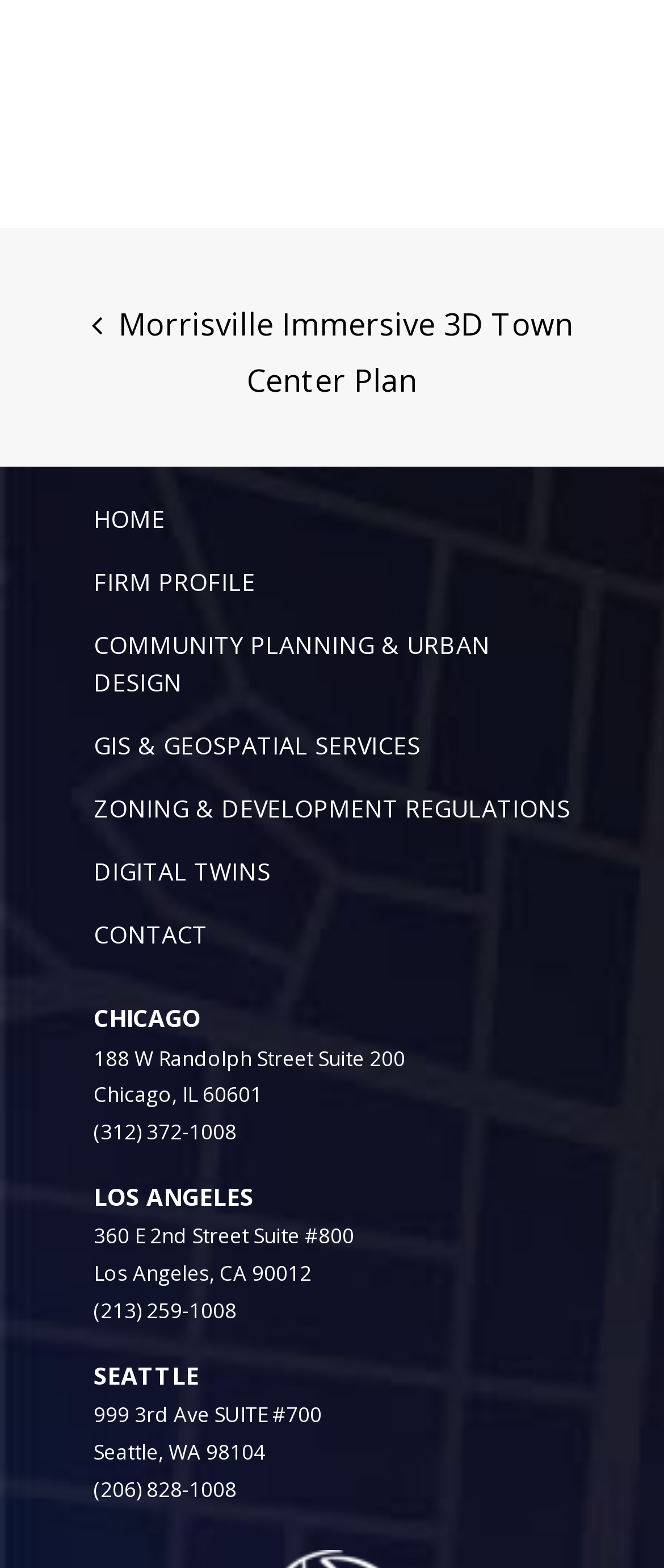How many offices does the company have?
Based on the content of the image, thoroughly explain and answer the question.

Based on the addresses and phone numbers listed on the webpage, I can see that the company has offices in Chicago, Los Angeles, and Seattle.